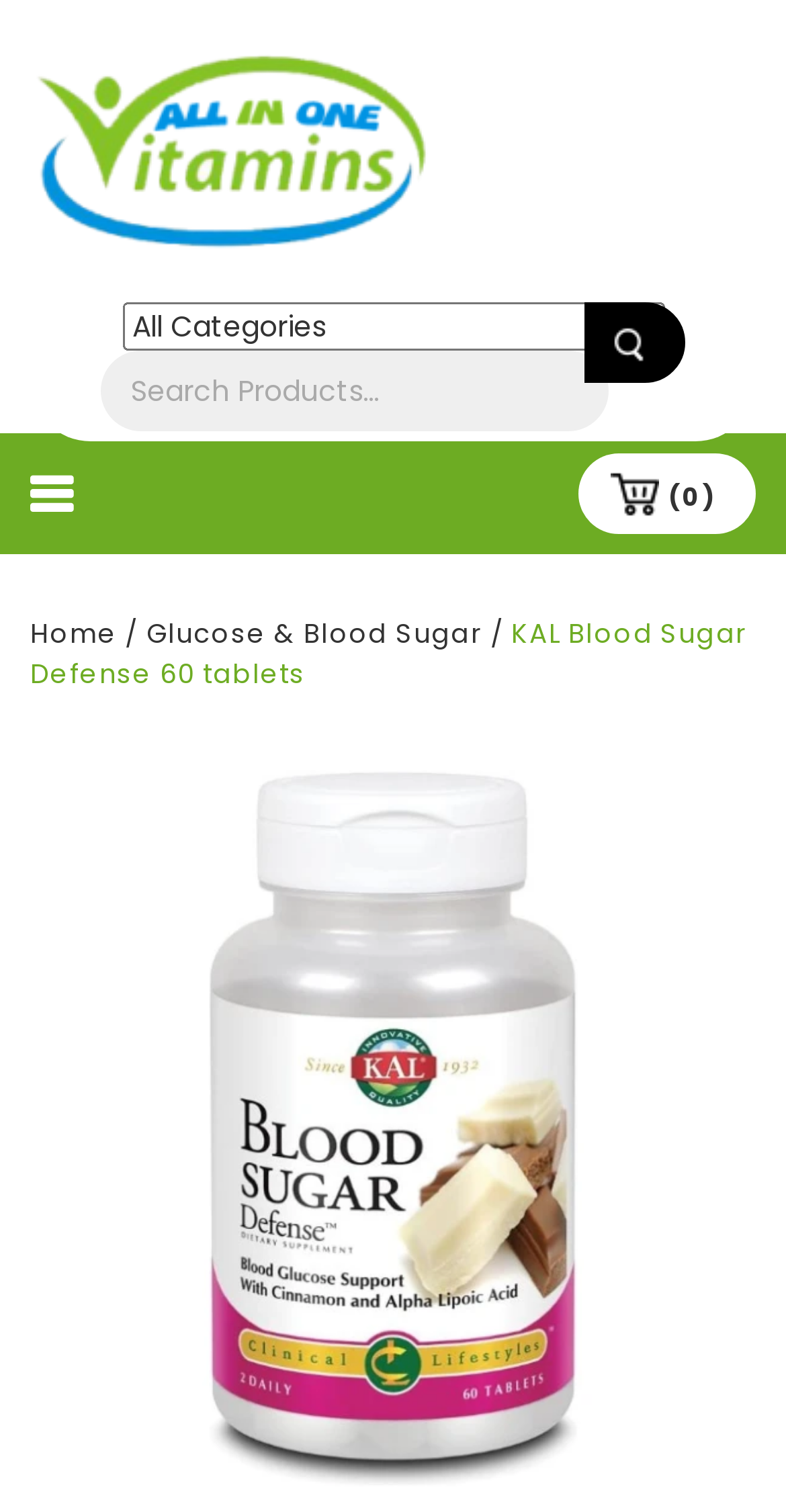Detail the webpage's structure and highlights in your description.

The webpage is about KAL Blood Sugar Defense, a product that supports healthy blood glucose levels. At the top left, there is a link to "All in One Vitamins" accompanied by an image. Below this, there is a search bar with a search button to the right. To the right of the search bar, there is a notification about the shopping cart, indicating that it is empty.

Below the search bar, there is a breadcrumb navigation menu that shows the current page's location. The navigation menu starts with a "Home" link, followed by a separator, then a link to "Glucose & Blood Sugar", and finally the current page's title, "KAL Blood Sugar Defense 60 tablets".

On the left side of the page, there is a prominent link to "KAL Blood Sugar Defense" accompanied by an image, which likely showcases the product.